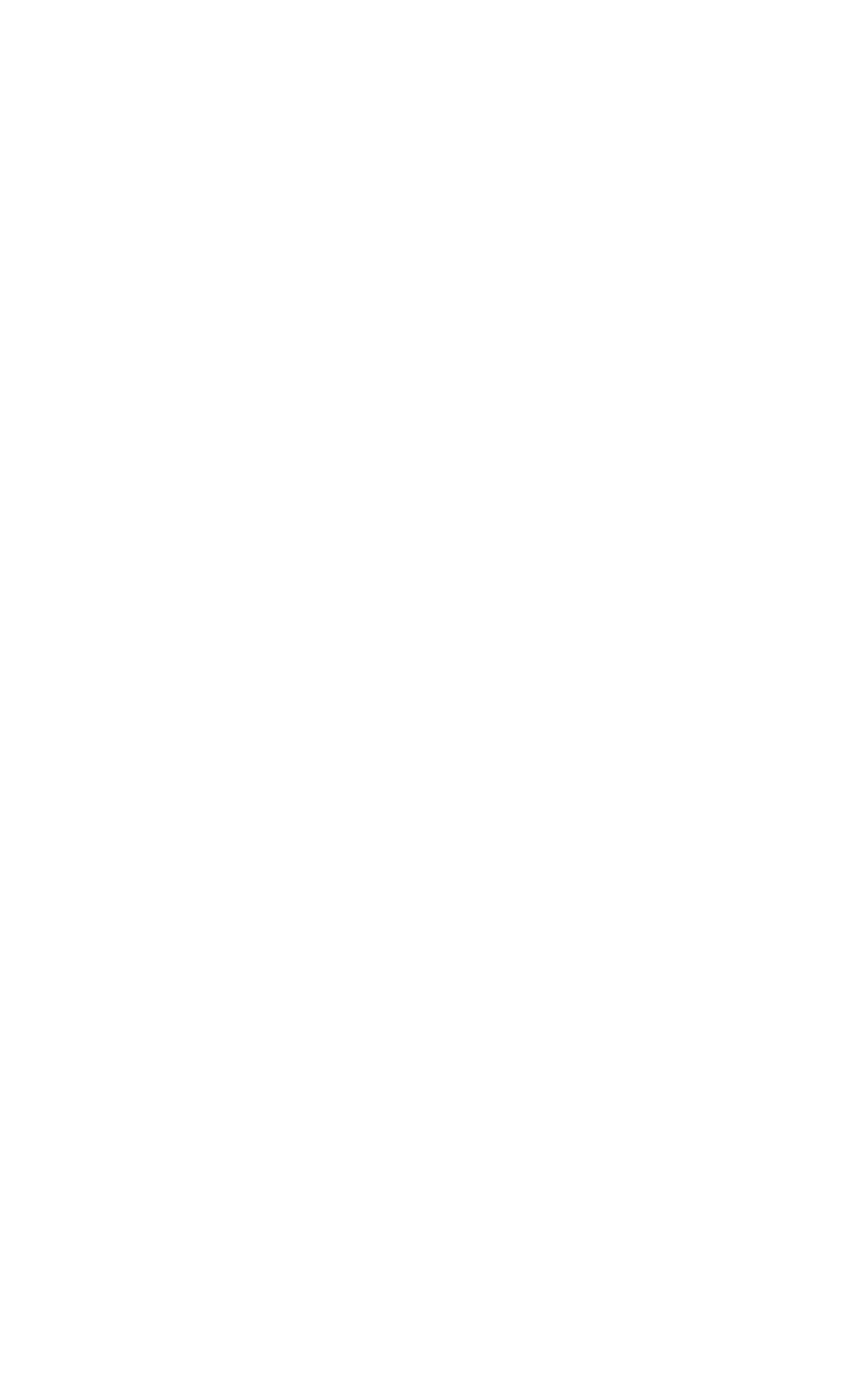What is the name of the song that became an international viral sensation?
Please give a detailed and elaborate answer to the question based on the image.

The text states 'Master KG’s “Jerusalema” which became an international viral sensation, peaking at number 2 on the Billboard’s World Digital Music charts.' which indicates that the song 'Jerusalema' is the one that became an international viral sensation.